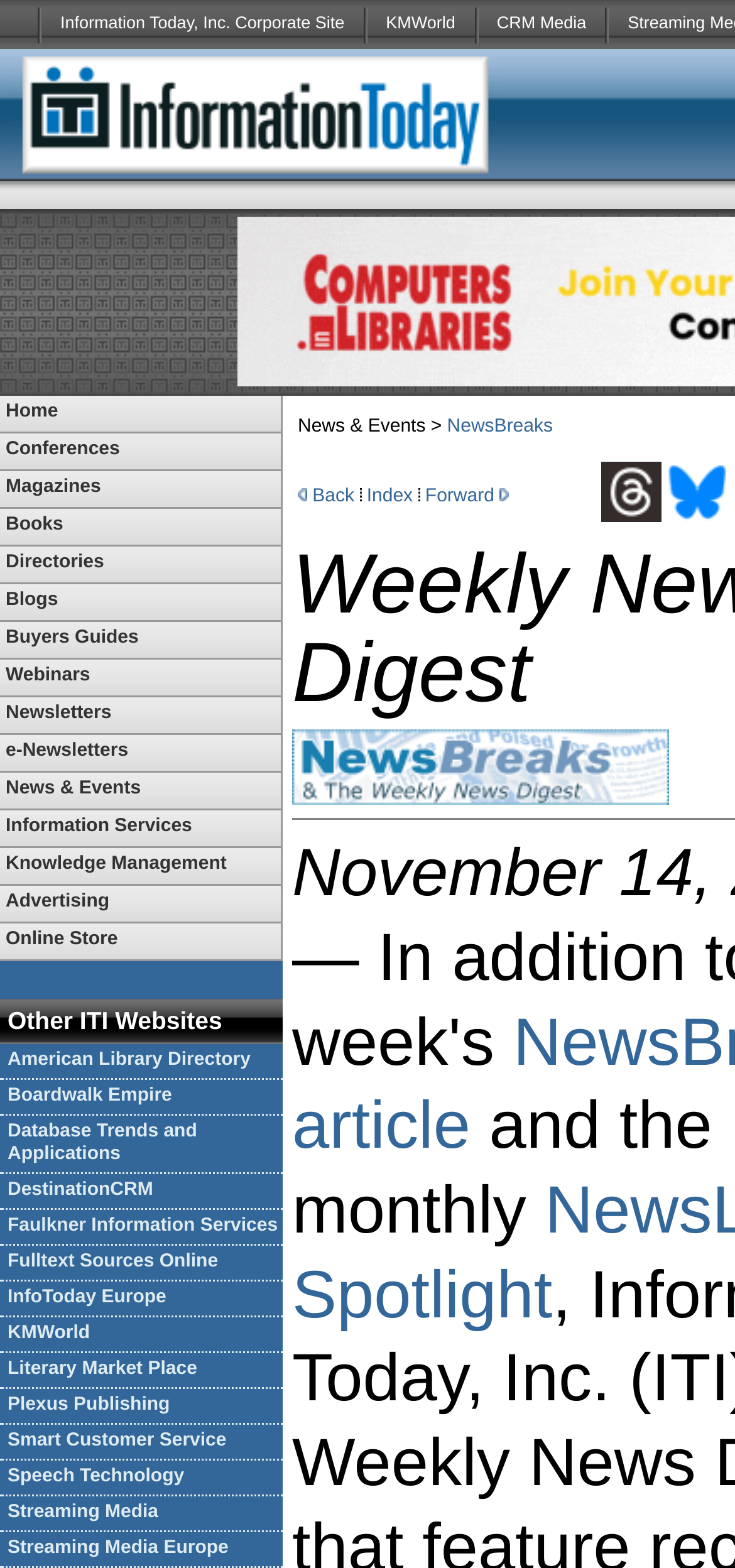Provide the bounding box for the UI element matching this description: "Smart Customer Service".

[0.0, 0.909, 0.385, 0.931]